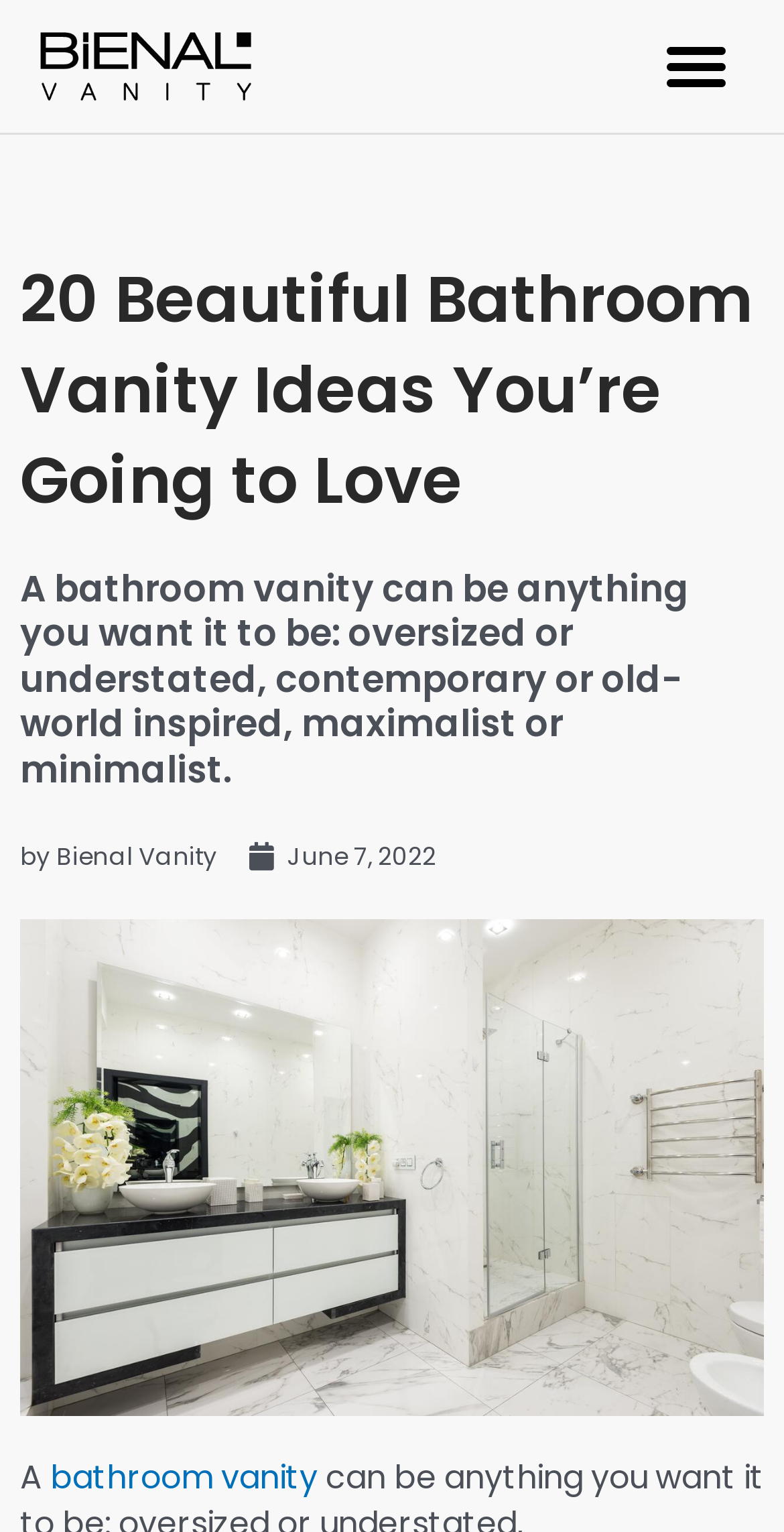What is the purpose of the button at the top right corner?
Respond to the question with a well-detailed and thorough answer.

The purpose of the button at the top right corner can be inferred from its text 'Menu Toggle', which suggests that it is used to toggle the menu on and off.